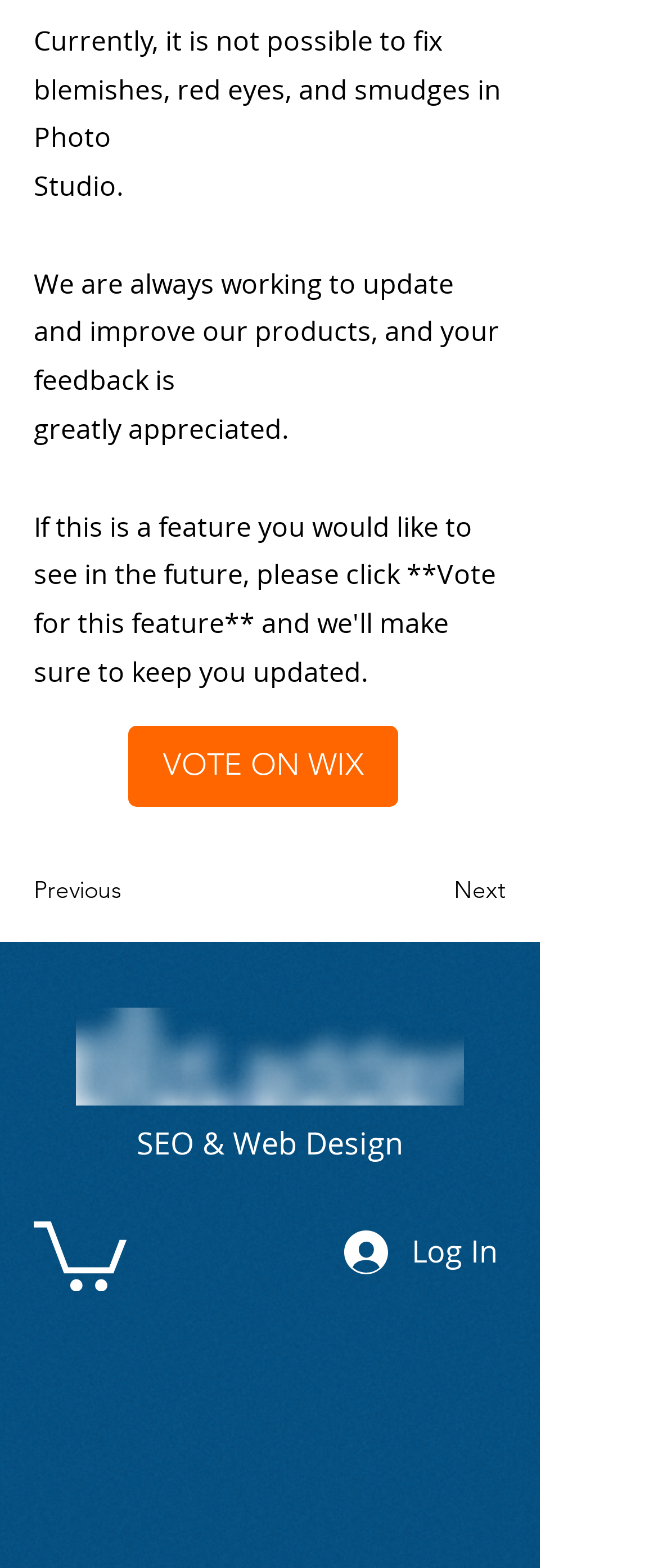Provide a brief response to the question below using one word or phrase:
What is the purpose of the 'Log In' button?

To log in to the website